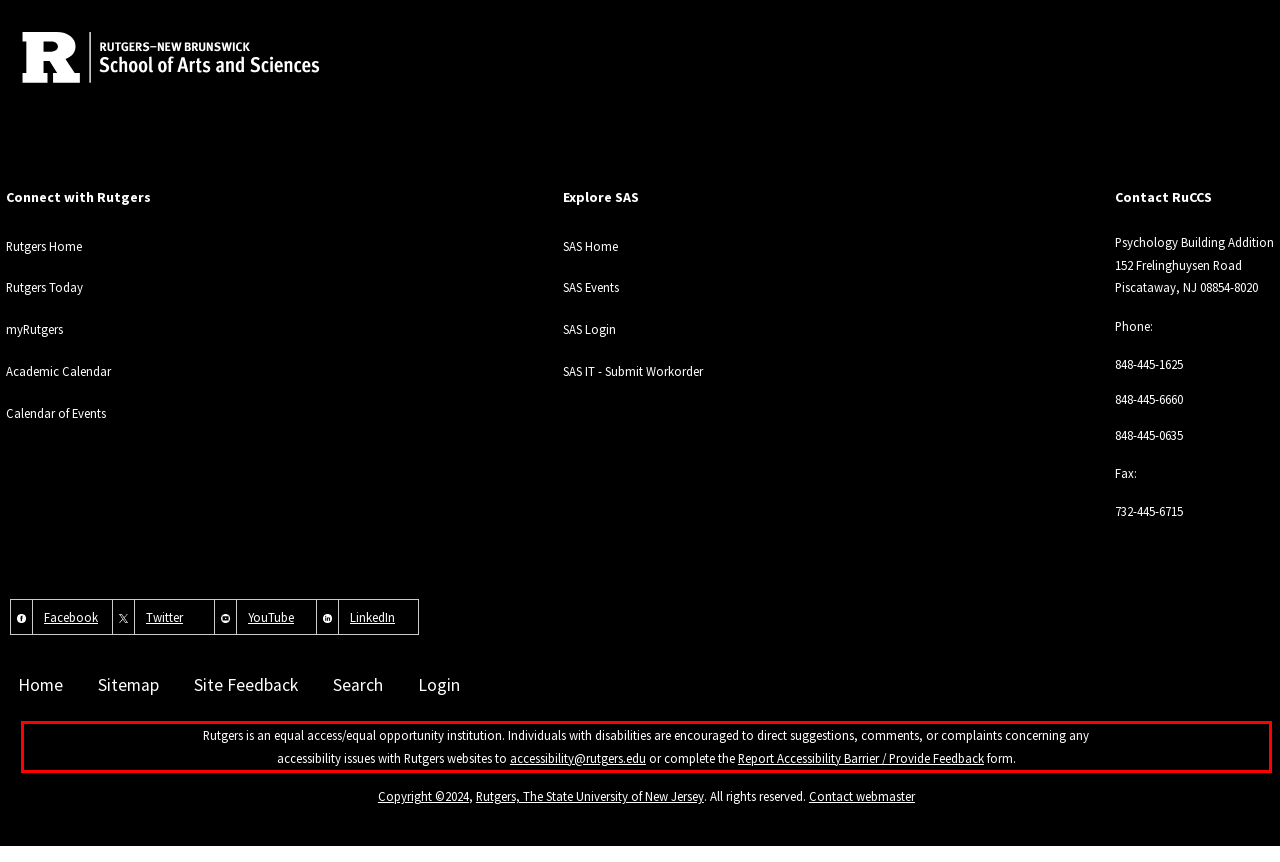Please use OCR to extract the text content from the red bounding box in the provided webpage screenshot.

Rutgers is an equal access/equal opportunity institution. Individuals with disabilities are encouraged to direct suggestions, comments, or complaints concerning any accessibility issues with Rutgers websites to accessibility@rutgers.edu or complete the Report Accessibility Barrier / Provide Feedback form.